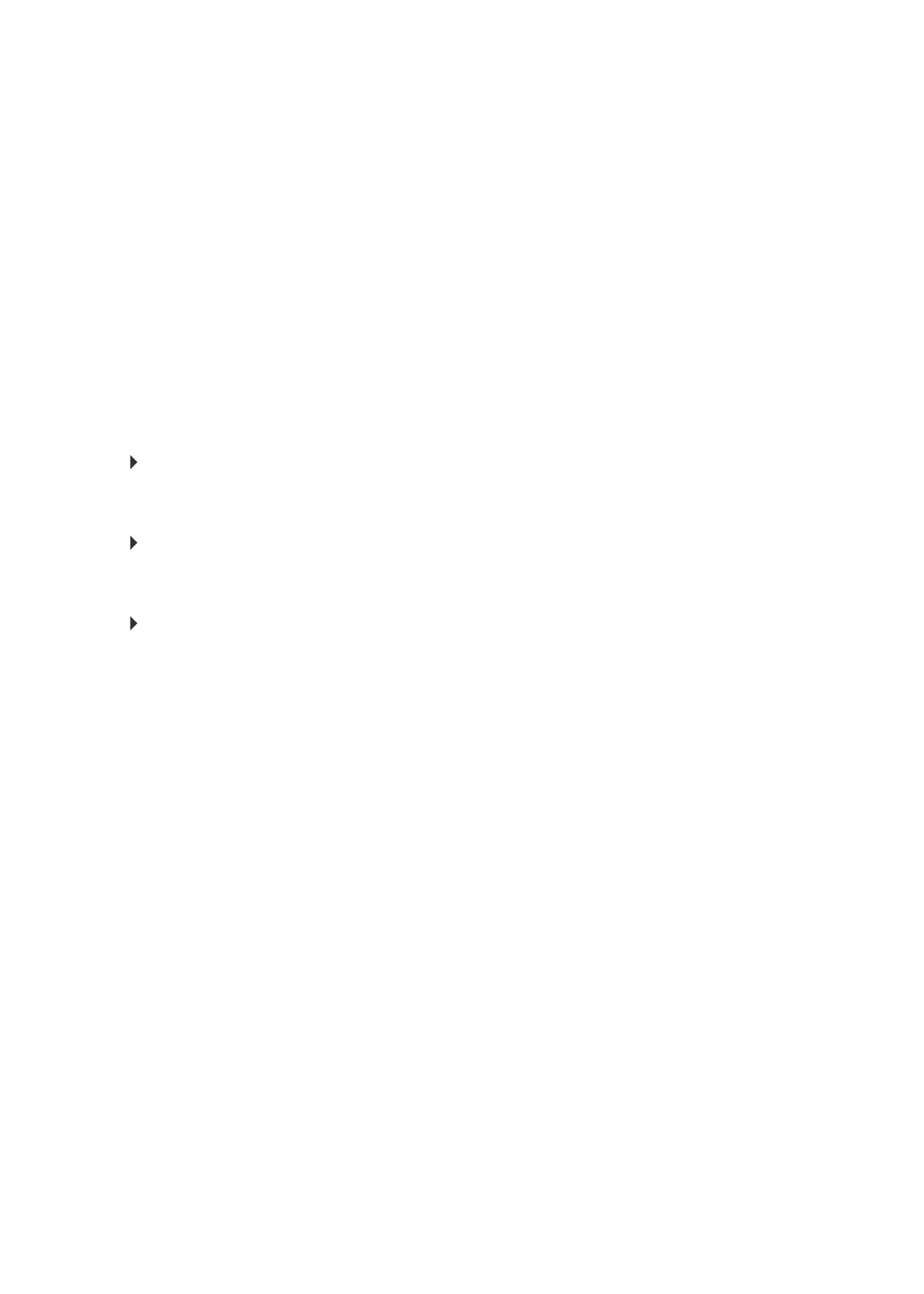Find the bounding box coordinates for the HTML element described in this sentence: "WordPress". Provide the coordinates as four float numbers between 0 and 1, in the format [left, top, right, bottom].

[0.512, 0.789, 0.717, 0.83]